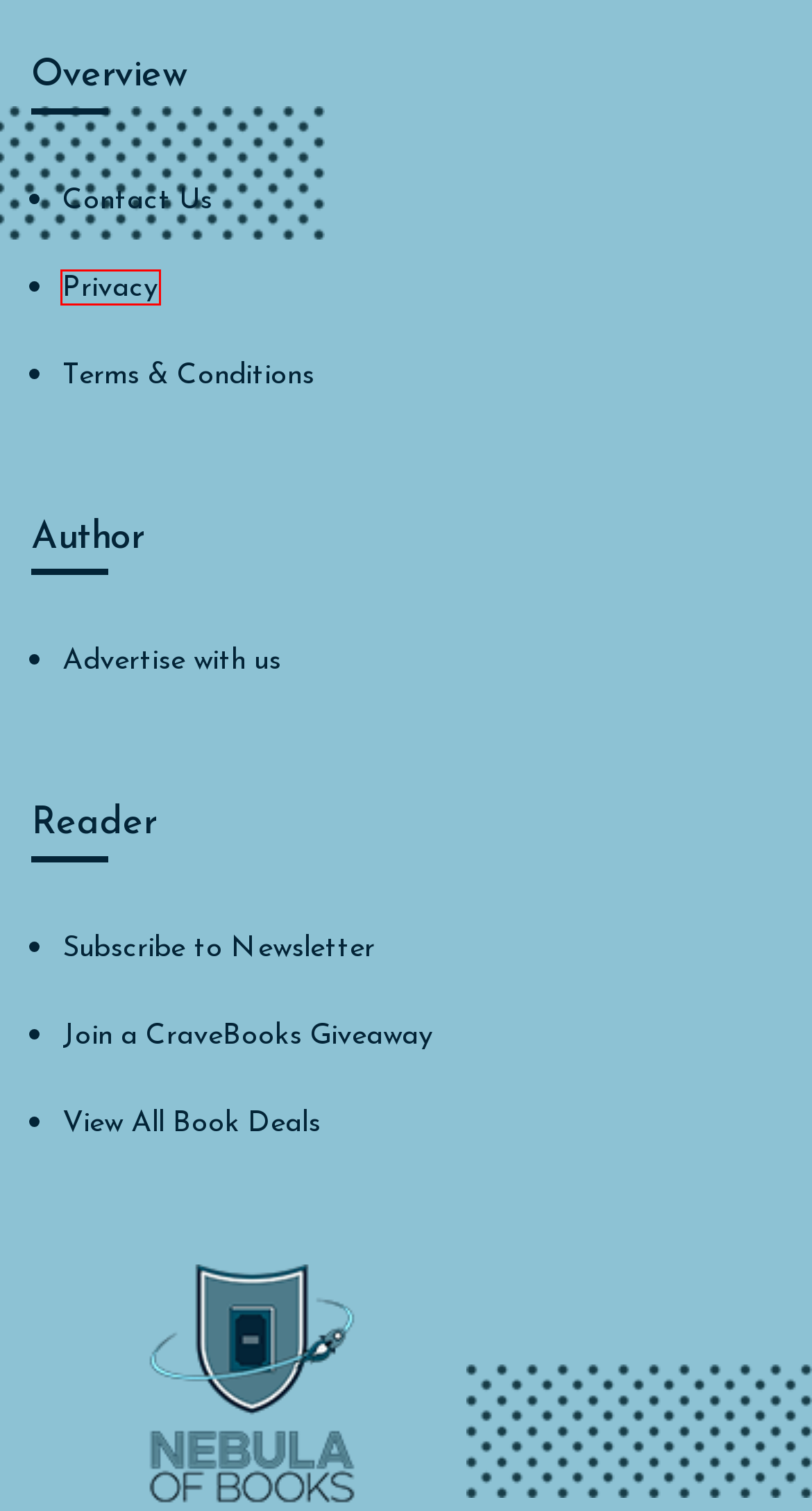Observe the screenshot of a webpage with a red bounding box around an element. Identify the webpage description that best fits the new page after the element inside the bounding box is clicked. The candidates are:
A. Terms - Nebulaofbooks
B. Contact Us - Nebulaofbooks
C. Privacy Policy - Nebulaofbooks
D. Books - Nebulaofbooks
E. 60-150 Pages - Nebulaofbooks
F. Nebula of Books - Free and Bargain eBooks Sent to Your Email Daily
G. Amazon.com
H. Book Promotion - CraveBooks

C